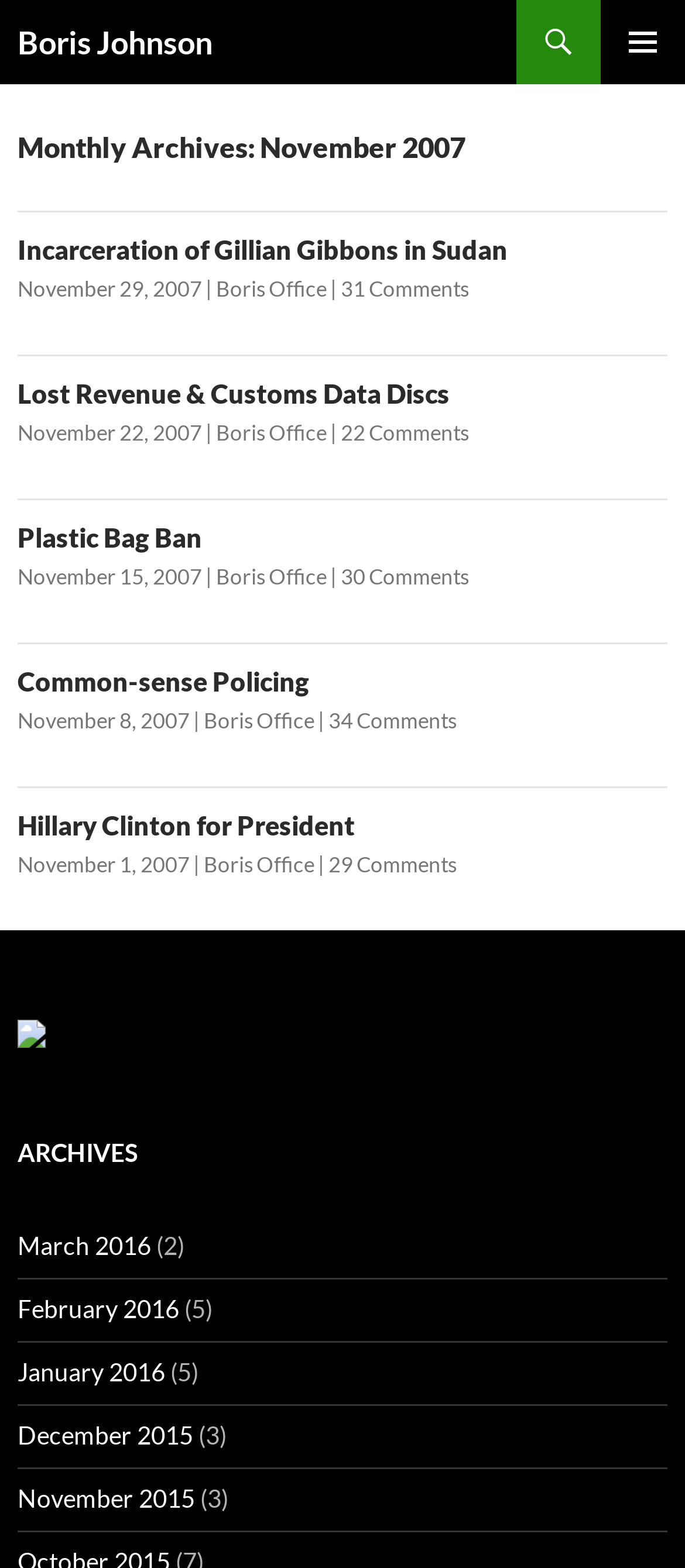How many articles are on this webpage?
Answer with a single word or phrase, using the screenshot for reference.

5